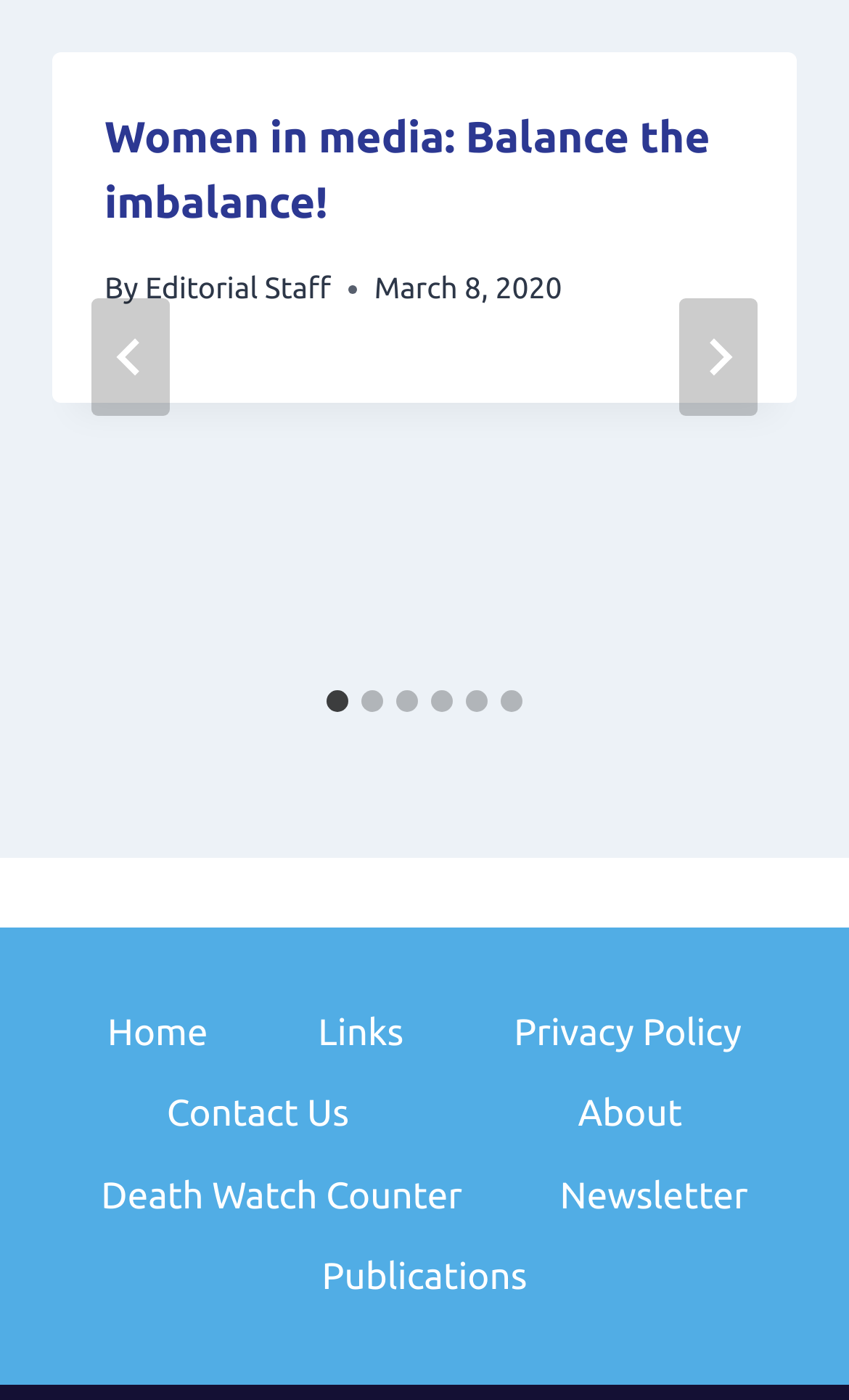Who is the author of the first article?
Use the screenshot to answer the question with a single word or phrase.

Editorial Staff